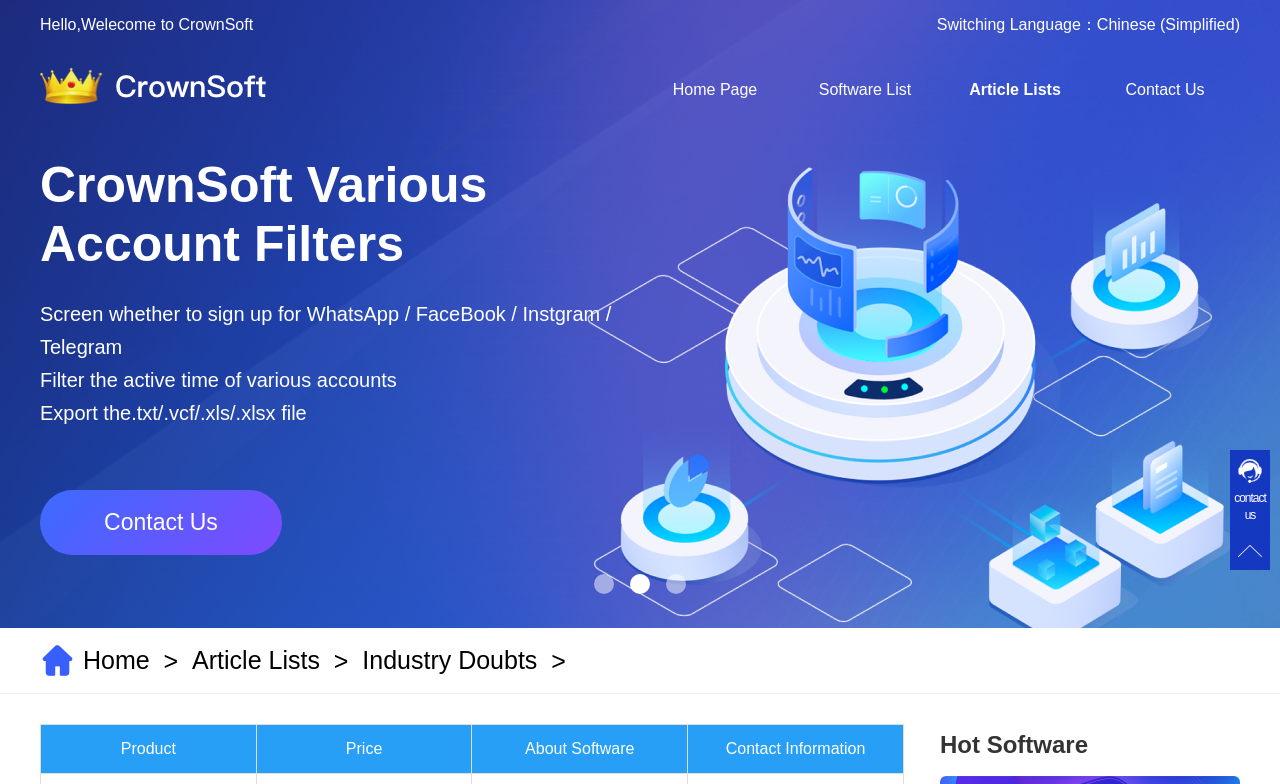Determine the coordinates of the bounding box for the clickable area needed to execute this instruction: "View Article Lists".

[0.757, 0.103, 0.829, 0.125]